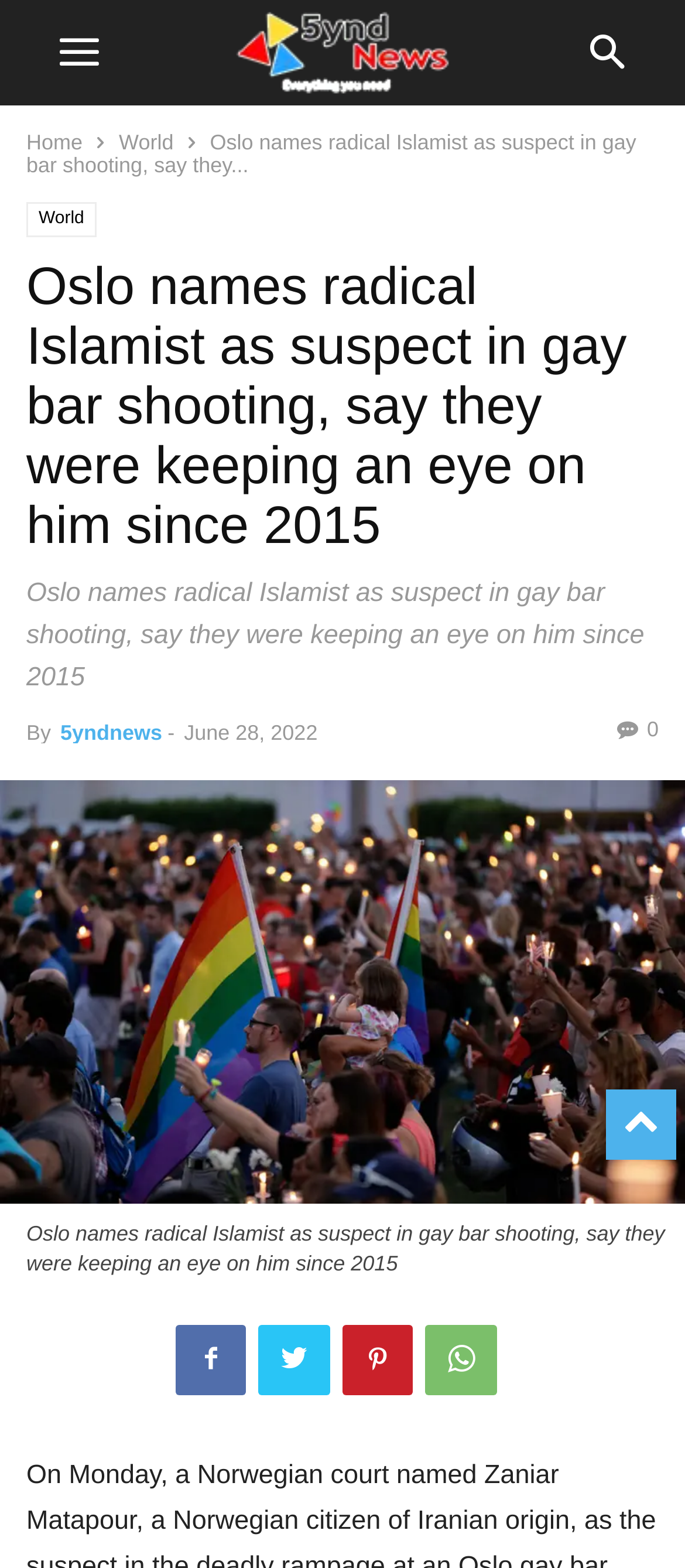What is the name of the suspect in the Oslo gay bar shooting?
Please provide a detailed and thorough answer to the question.

The suspect's name is mentioned in the article's title, which is 'Oslo names radical Islamist as suspect in gay bar shooting, say they were keeping an eye on him since 2015'. The title is displayed prominently at the top of the webpage.